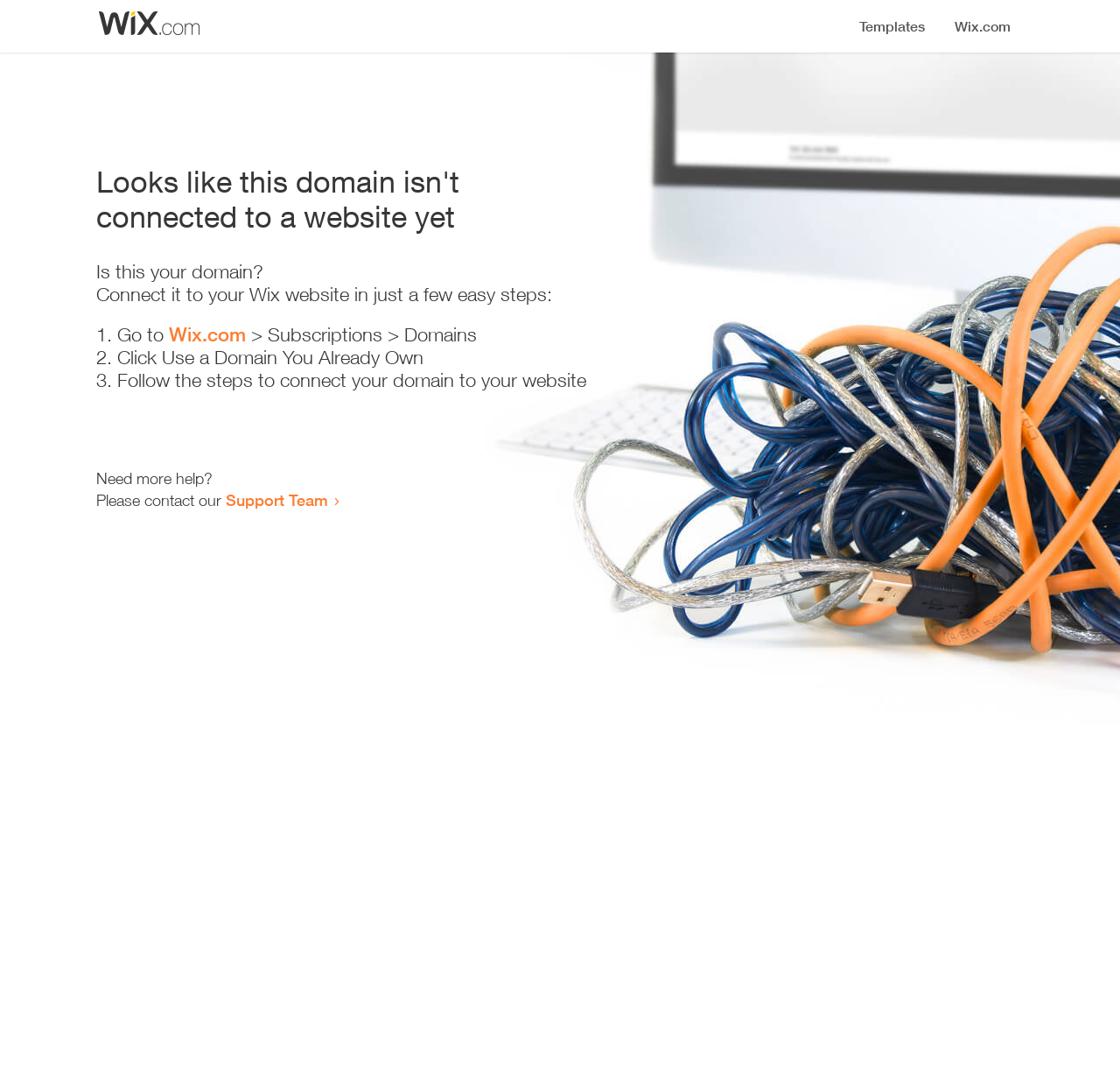How many steps are required to connect the domain to a website?
Answer with a single word or phrase by referring to the visual content.

3